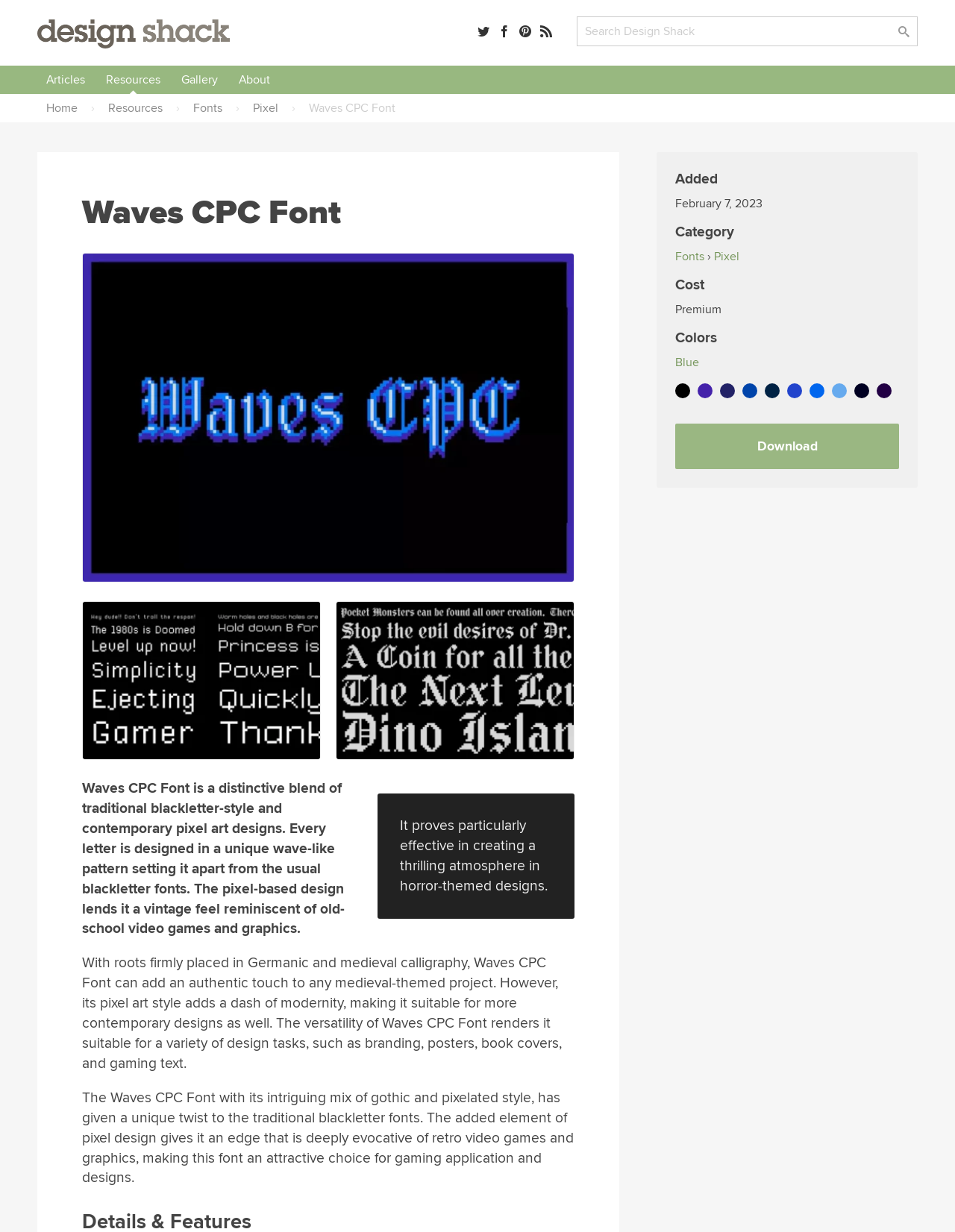What is the style of the font?
Make sure to answer the question with a detailed and comprehensive explanation.

I found the answer by reading the static text elements that describe the font, which mention that it is a blend of traditional blackletter-style and contemporary pixel art designs.